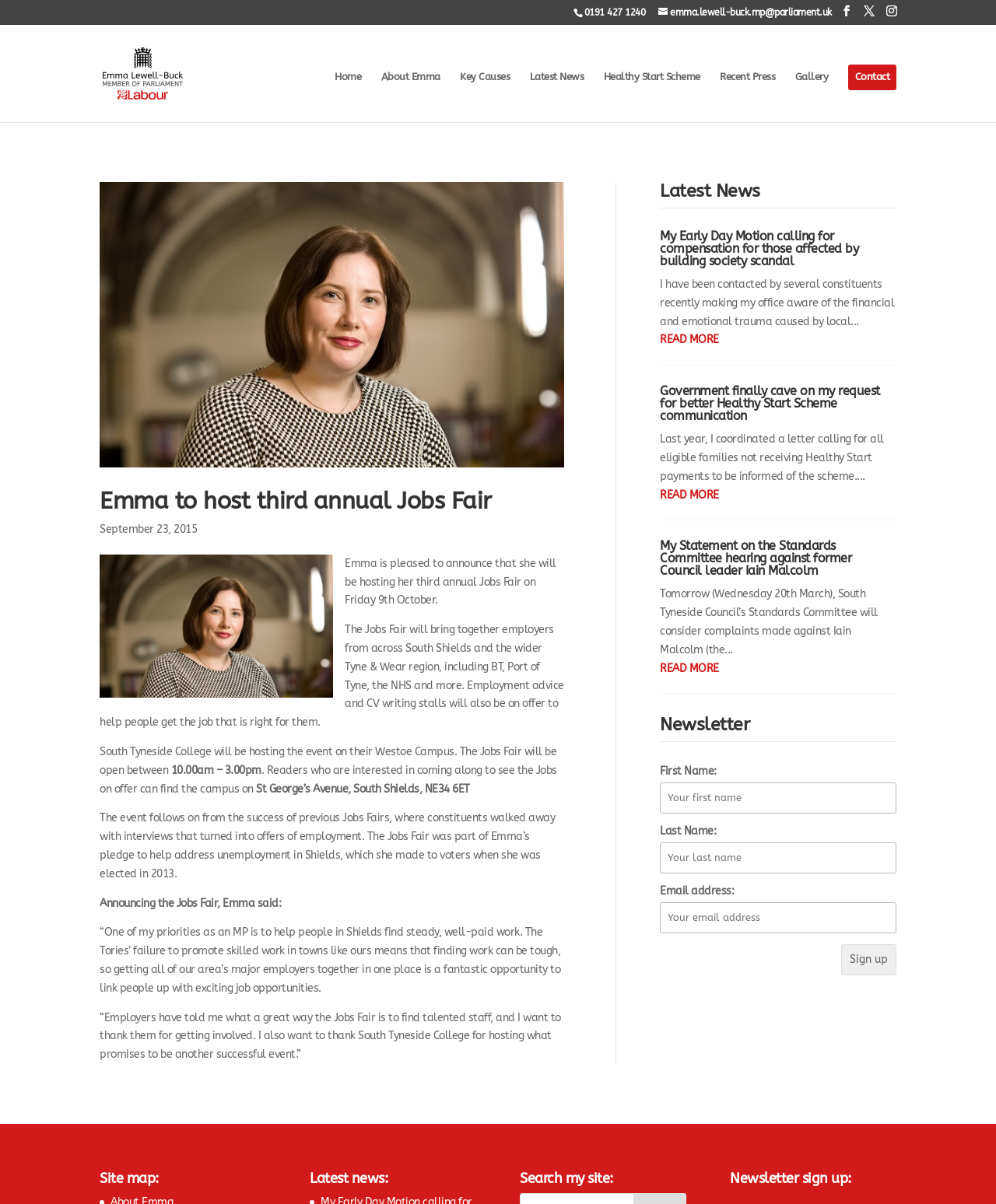Kindly determine the bounding box coordinates for the area that needs to be clicked to execute this instruction: "Search for something in the search box".

None